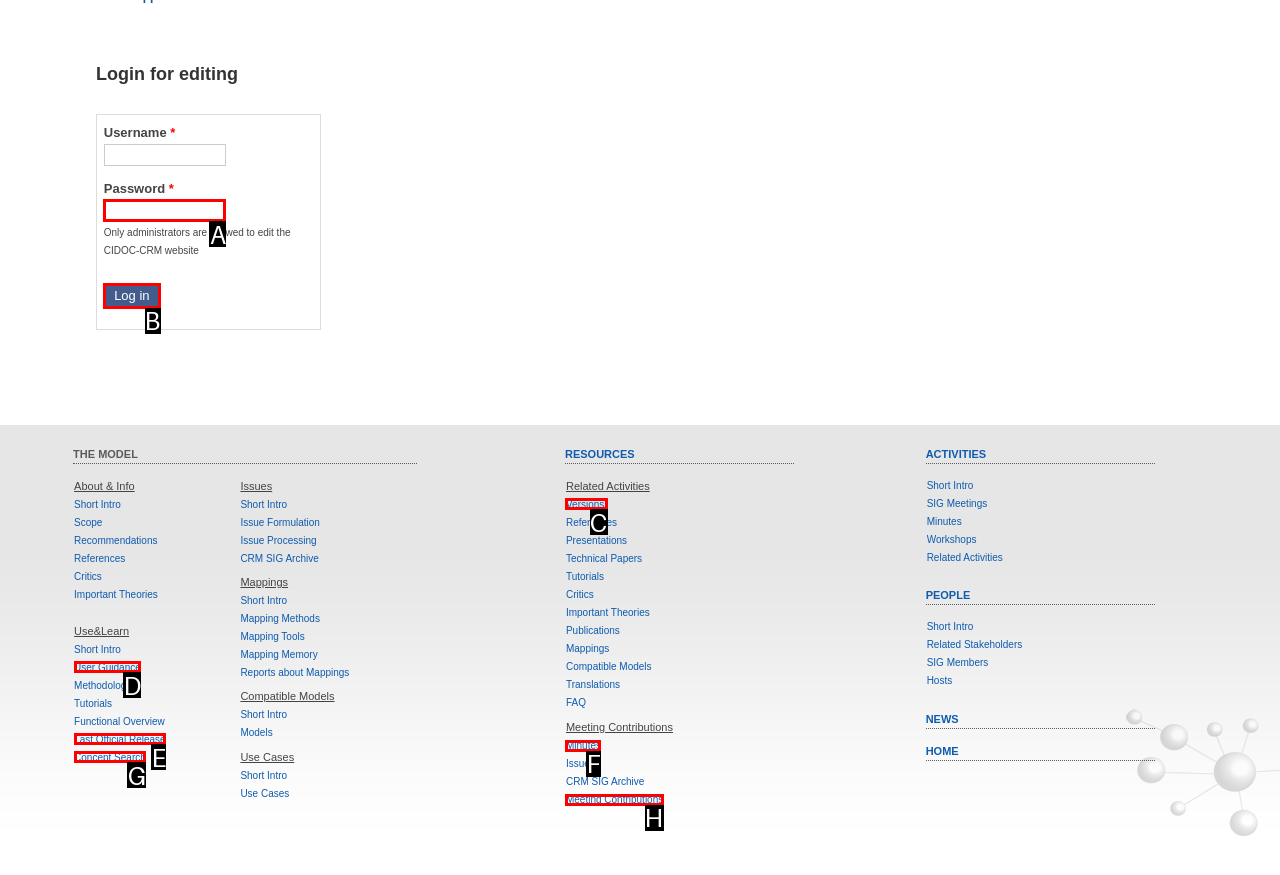To execute the task: Click Log in, which one of the highlighted HTML elements should be clicked? Answer with the option's letter from the choices provided.

B